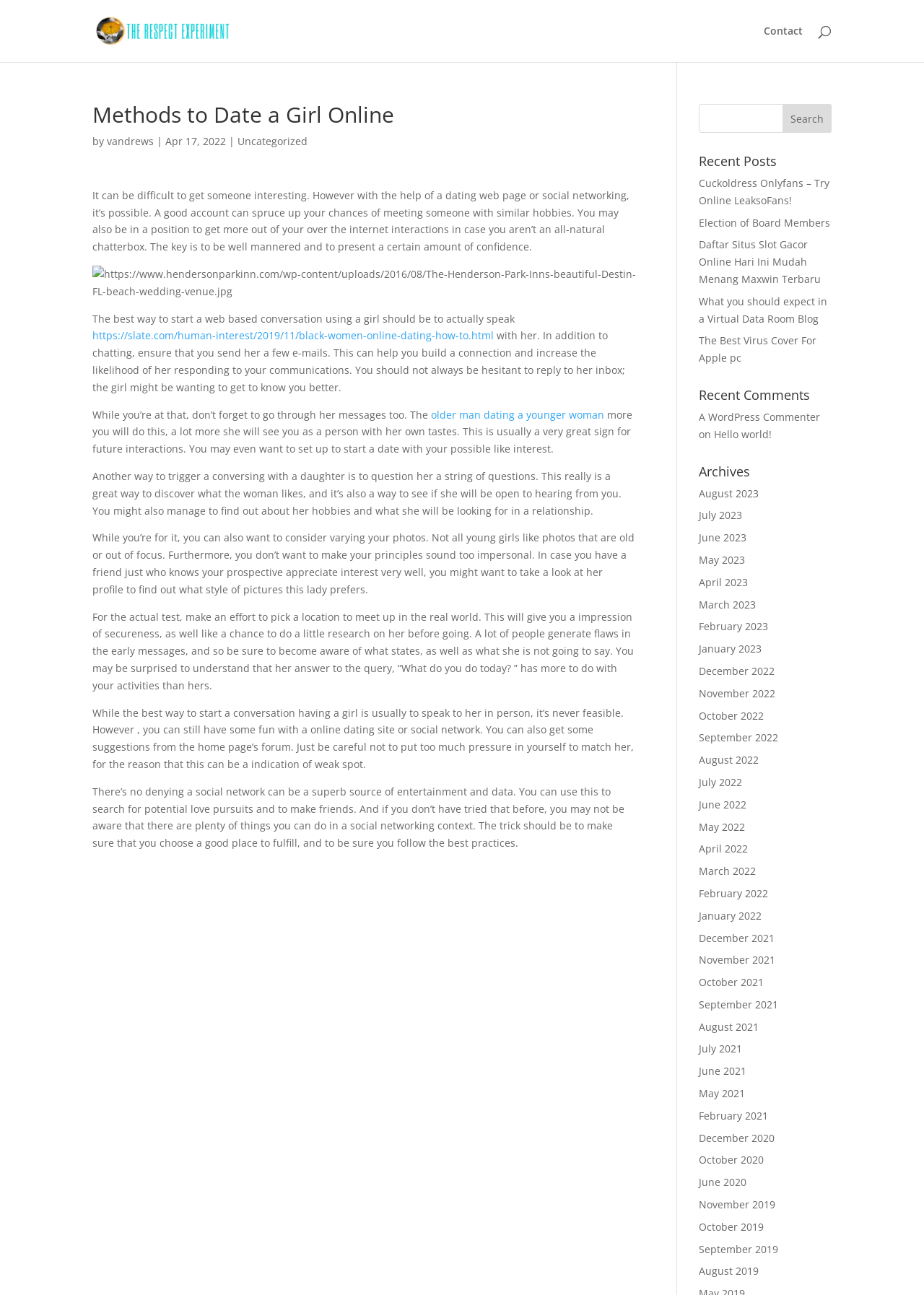Look at the image and answer the question in detail:
What is the date of the article?

The date of the article can be found by looking at the metadata of the article, which is located below the title 'Methods to Date a Girl Online'. The date is specified as 'Apr 17, 2022', indicating that the article was published on this date.